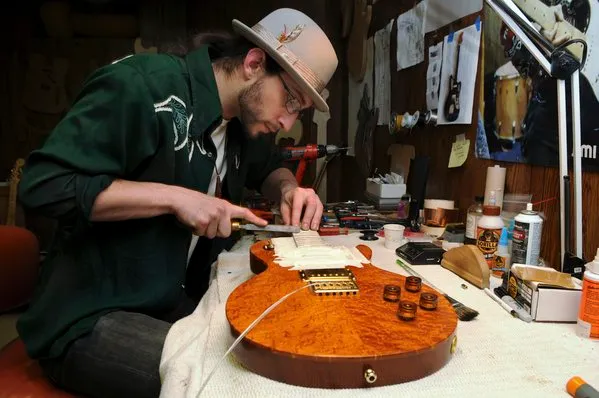Describe the image with as much detail as possible.

In this captivating image, a skilled luthier is meticulously working on an electric guitar in a well-organized workshop. The luthier, dressed in a stylish green shirt adorned with intricate designs and a light-colored hat, is focused on a section of the guitar's neck, possibly performing fret work or adjusting the setup. Surrounding him are various tools and materials essential for guitar repair, including screws, polish, and adhesives, indicating a professional workspace dedicated to stringed instrument restoration.

The guitar itself features a striking, glossy finish with a beautiful wood grain pattern, suggesting that it might be a high-quality instrument undergoing careful enhancement or maintenance. The background reveals an array of tools and guitar parts neatly arranged, as well as reference materials, hinting at a commitment to craftsmanship and precision.

This setting reflects the luthier's dedication to ensuring that each instrument performs at its best, emphasizing the importance of individual preferences and playing styles. The image captures both the artistry and technical skill involved in the repair process, serving as a testament to the luthier's professional experience and passion for music.